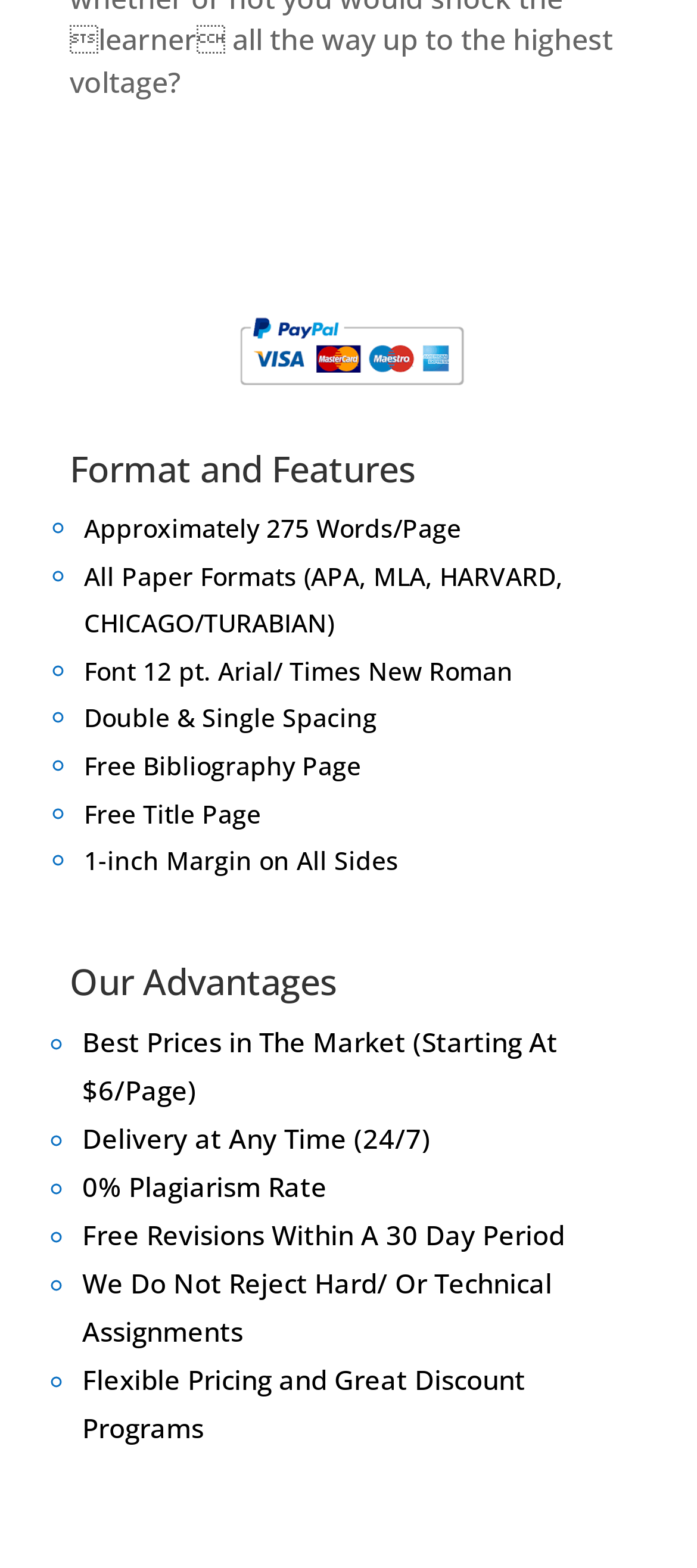Locate the coordinates of the bounding box for the clickable region that fulfills this instruction: "Learn about format and features".

[0.1, 0.288, 0.9, 0.322]